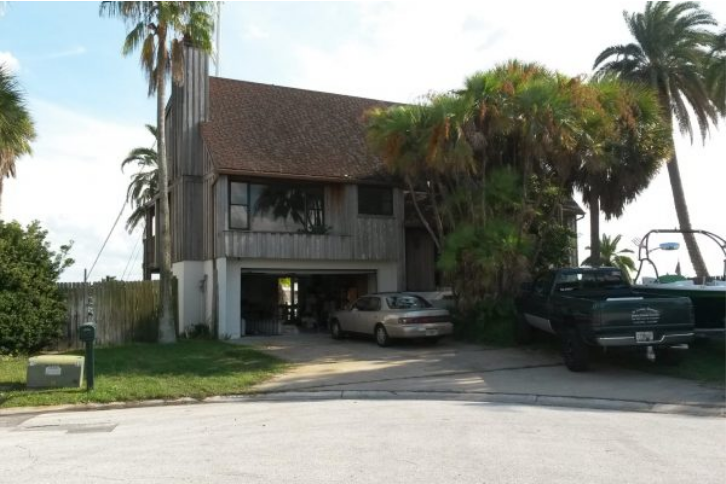What is the color of the sedan in the driveway?
Based on the image, give a concise answer in the form of a single word or short phrase.

Gray